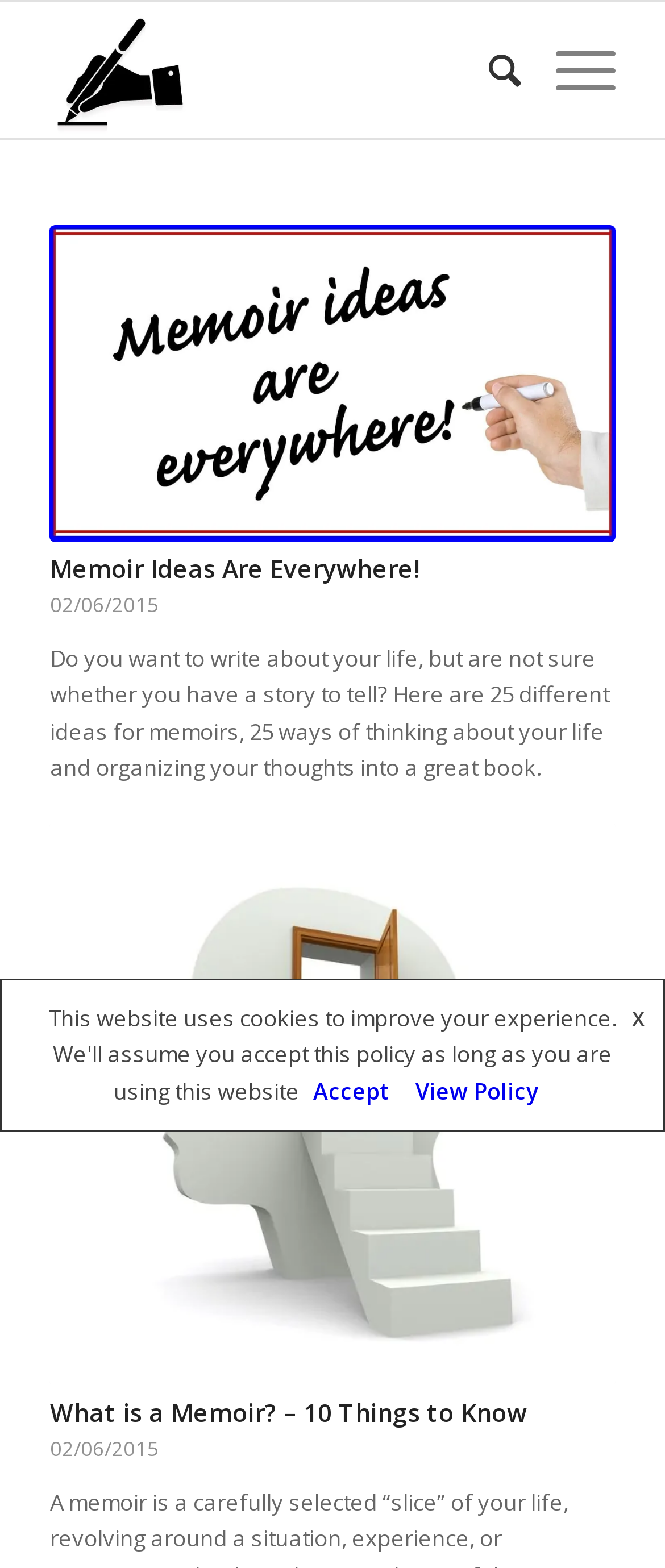Articulate a detailed summary of the webpage's content and design.

This webpage is about a book ghostwriter, Barry Fox, who shares his expertise on writing and publishing memoirs, business books, art books, and more. At the top of the page, there is a layout table with a link to Barry Fox's profile, accompanied by an image of him. To the right of this, there are two menu items: "Search" and "Menu".

Below this top section, the main content of the page is divided into three sections. The first section has a link to an article about memoir ideas, accompanied by an image. The article's title, "Memoir Ideas Are Everywhere!", is displayed prominently, and there is a timestamp indicating that it was published on February 6, 2015. The article's text discusses how to find inspiration for writing a memoir.

The second section is a brief passage of text that explores the concept of writing a memoir, with a link to a related article titled "What is a Memoir? – 10 Things to Know". This article also has an accompanying image and a timestamp indicating that it was published on the same date as the first article.

At the bottom of the page, there are two links: "Accept" and "View Policy", which are likely related to the website's privacy policy.